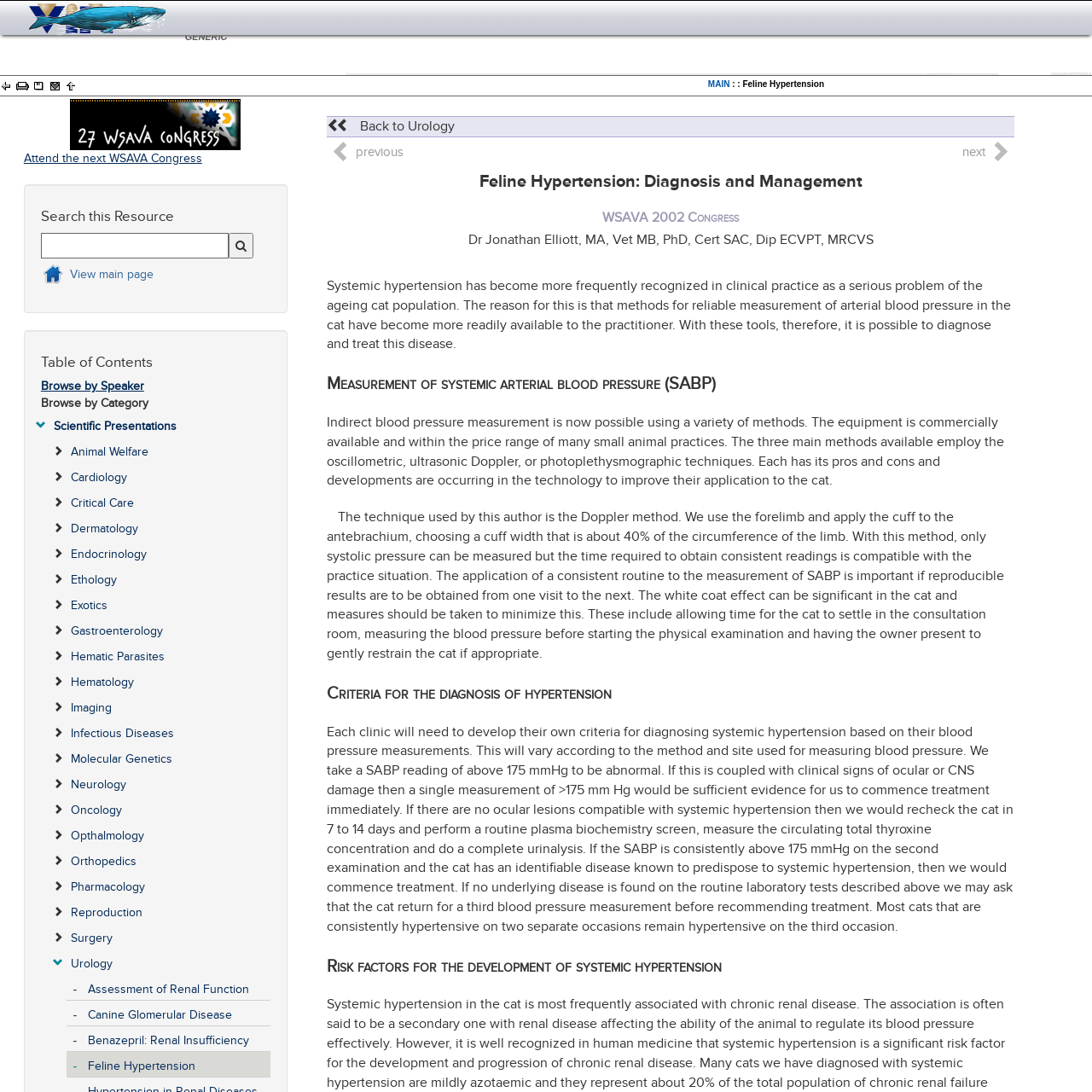Describe all the significant parts and information present on the webpage.

The webpage is about Feline Hypertension: Diagnosis and Management, specifically from the WSAVA 2002 Congress. At the top, there is a logo and a navigation menu with links to the main page, search, and table of contents. Below this, there is a heading "Feline Hypertension" and a brief introduction to the topic.

On the left side, there is a table of contents with links to various categories, such as Scientific Presentations, Animal Welfare, Cardiology, and more. Each category has multiple sub-links to specific topics.

On the right side, there is a section with a heading "Feline Hypertension: Diagnosis and Management" and a brief summary of the topic. Below this, there is a section with the title "WSAVA 2002 Congress" and a list of speakers, including Dr. Jonathan Elliott.

The main content of the page is a series of paragraphs discussing the diagnosis and management of feline hypertension. The text is divided into sections with headings, such as "Measurement of systemic arterial blood pressure (SABP)", "Criteria for the diagnosis of hypertension", and "Risk factors for the development of systemic hypertension". The text is accompanied by no images, but there are links to related topics and resources throughout the page.

At the bottom of the page, there are navigation links to move to the previous or next page, as well as a link to return to the Urology section.